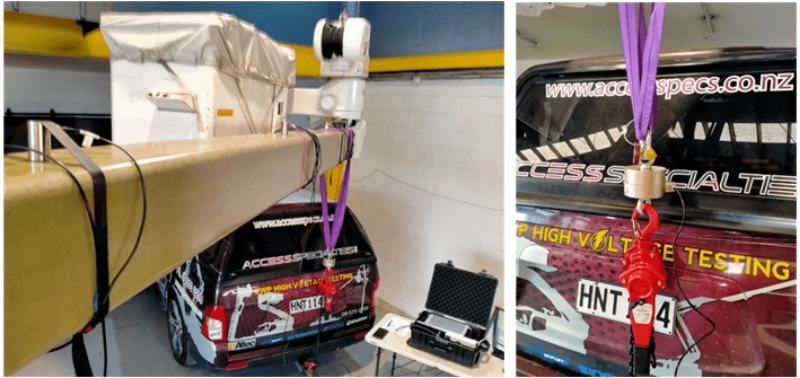What is the purpose of the setup?
Refer to the image and respond with a one-word or short-phrase answer.

Testing sensors and load cells